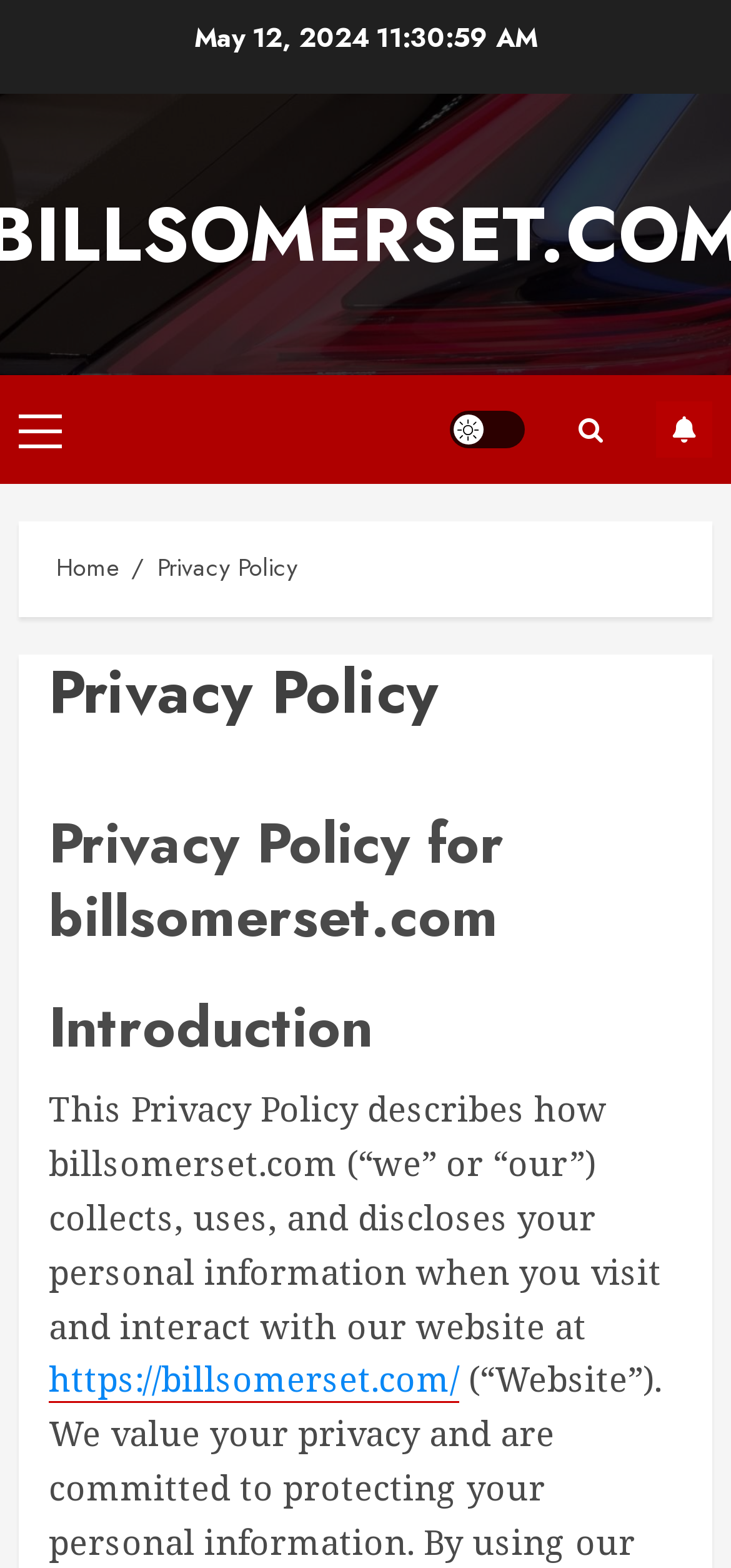Review the image closely and give a comprehensive answer to the question: What is the date mentioned on the webpage?

The date mentioned on the webpage is found in the StaticText element with the text 'May 12, 2024' located at the top of the page.